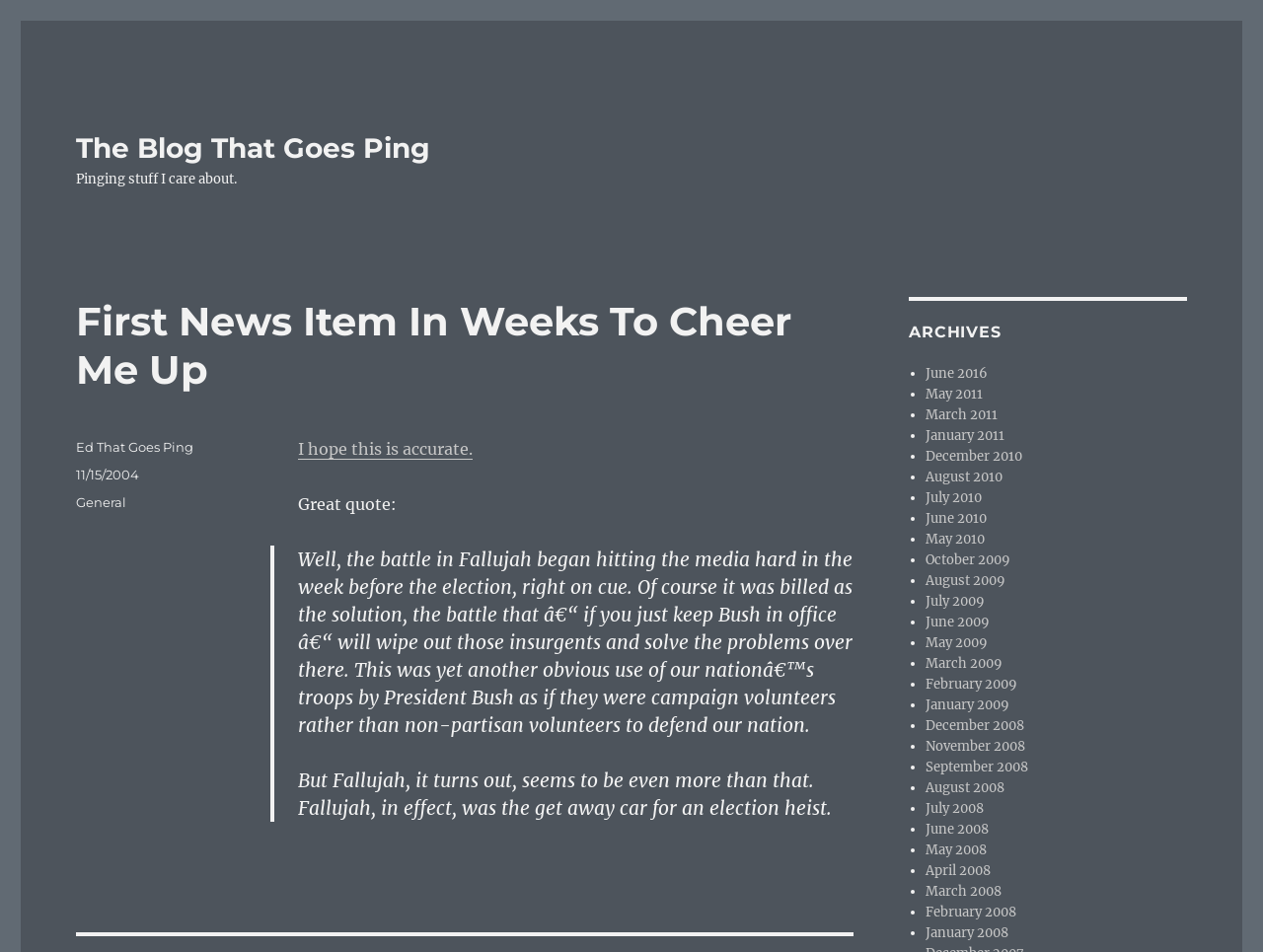Provide the bounding box coordinates of the HTML element described by the text: "The Blog That Goes Ping". The coordinates should be in the format [left, top, right, bottom] with values between 0 and 1.

[0.06, 0.138, 0.341, 0.173]